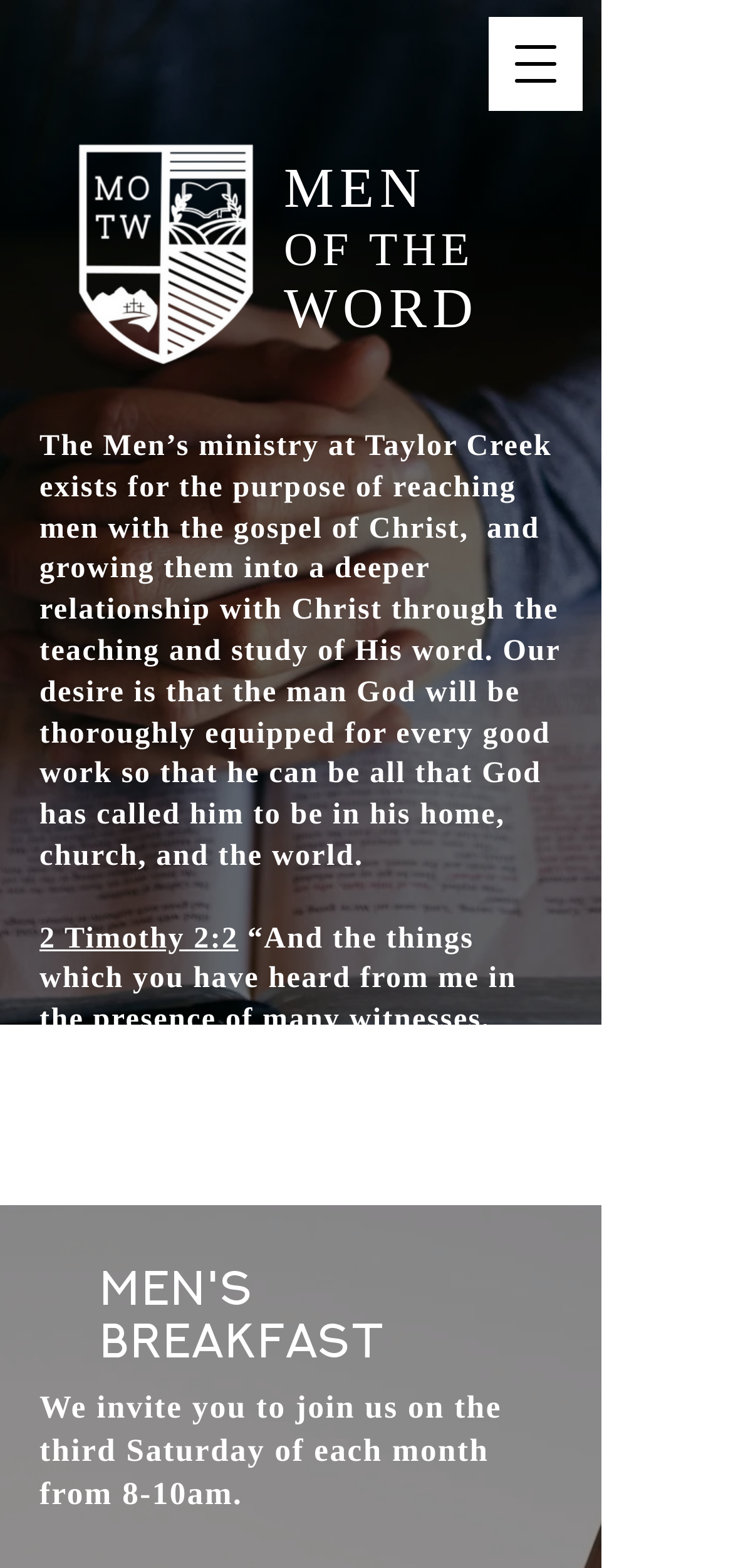Write an exhaustive caption that covers the webpage's main aspects.

The webpage is about the "Men of the Word" ministry at Taylor Creek Church in Maple Valley, Washington. At the top right corner, there is a button to open a navigation menu. To the left of the button, the MOTW logo is displayed. Below the logo, a large heading "MEN OF THE WORD" spans across the page.

Under the heading, a paragraph of text explains the purpose of the men's ministry, which is to reach men with the gospel of Christ and grow them into a deeper relationship with Christ through the teaching and study of His word. The text also mentions the desire for men to be equipped for every good work in their home, church, and the world.

Below the paragraph, a link to "2 Timothy 2:2" is provided, followed by a quote from the Bible, "And the things which you have heard from me in the presence of many witnesses, these entrust to faithful men, who will be able to teach others also.”

Further down the page, a heading "Men's Breakfast" is displayed, followed by a description of the event, which takes place on the third Saturday of each month from 8-10am.